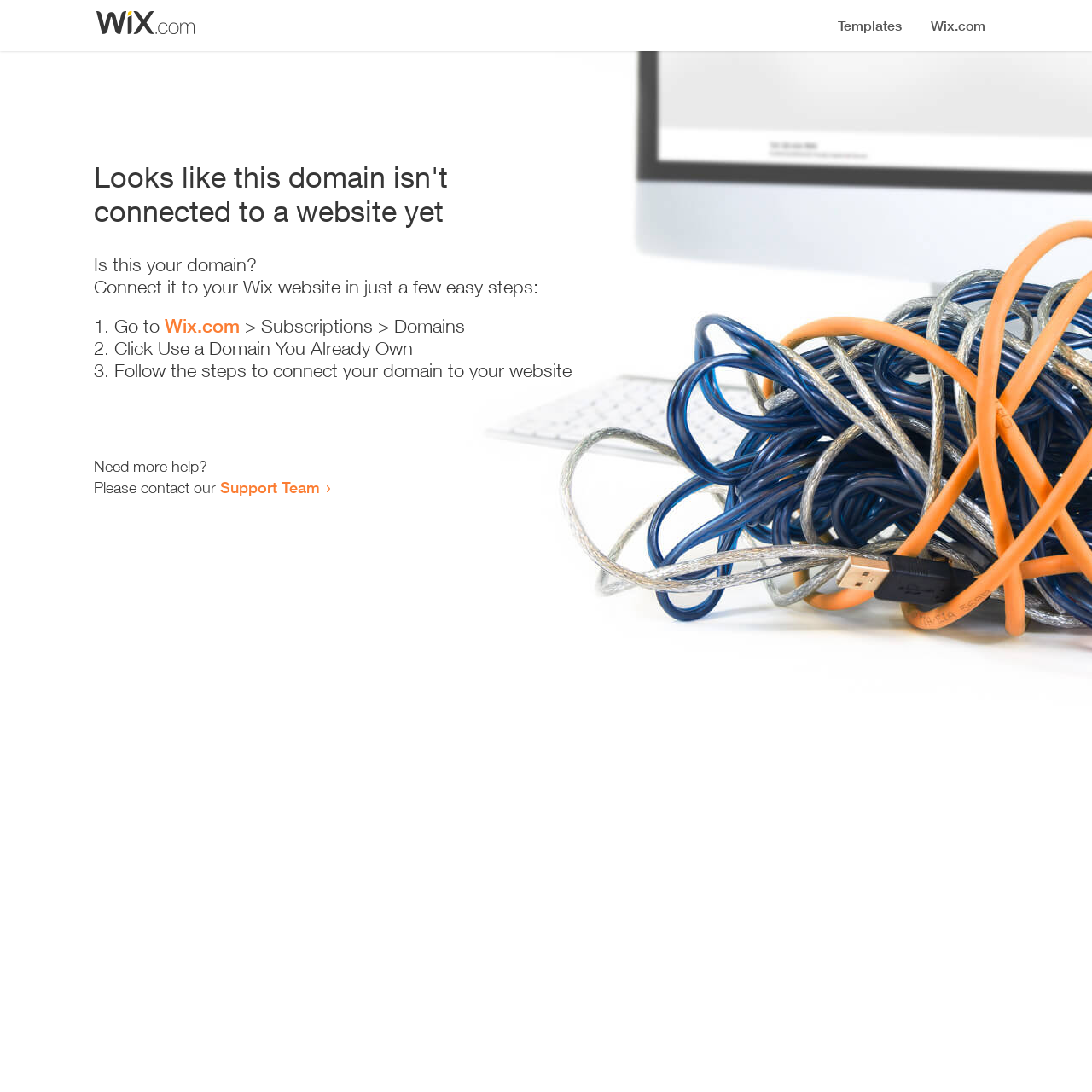Locate and extract the headline of this webpage.

Looks like this domain isn't
connected to a website yet